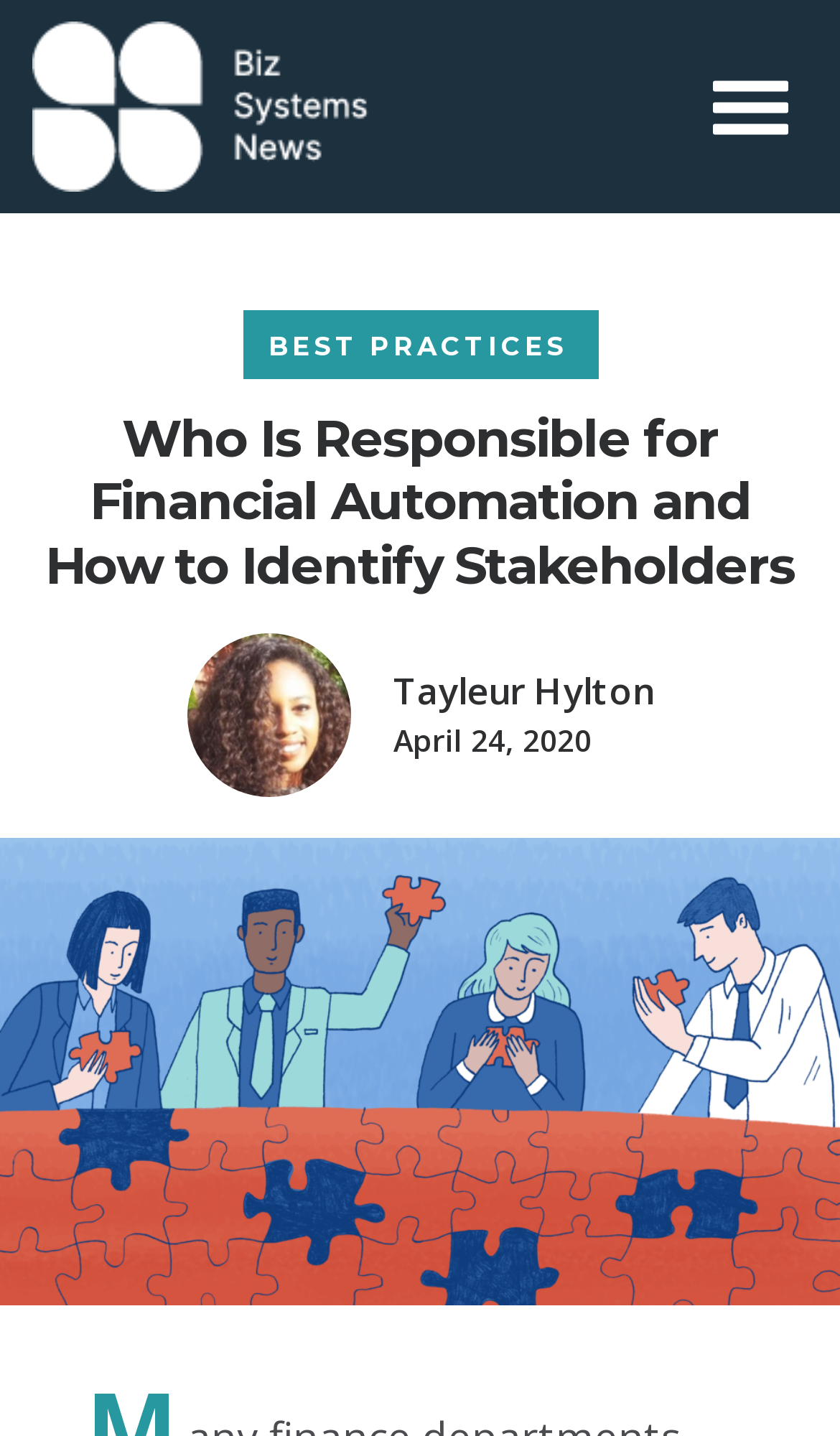What is the logo of the website?
Give a detailed and exhaustive answer to the question.

I found the logo by looking at the image 'Biz Systems News by Workato' which is located at the top left corner of the webpage.